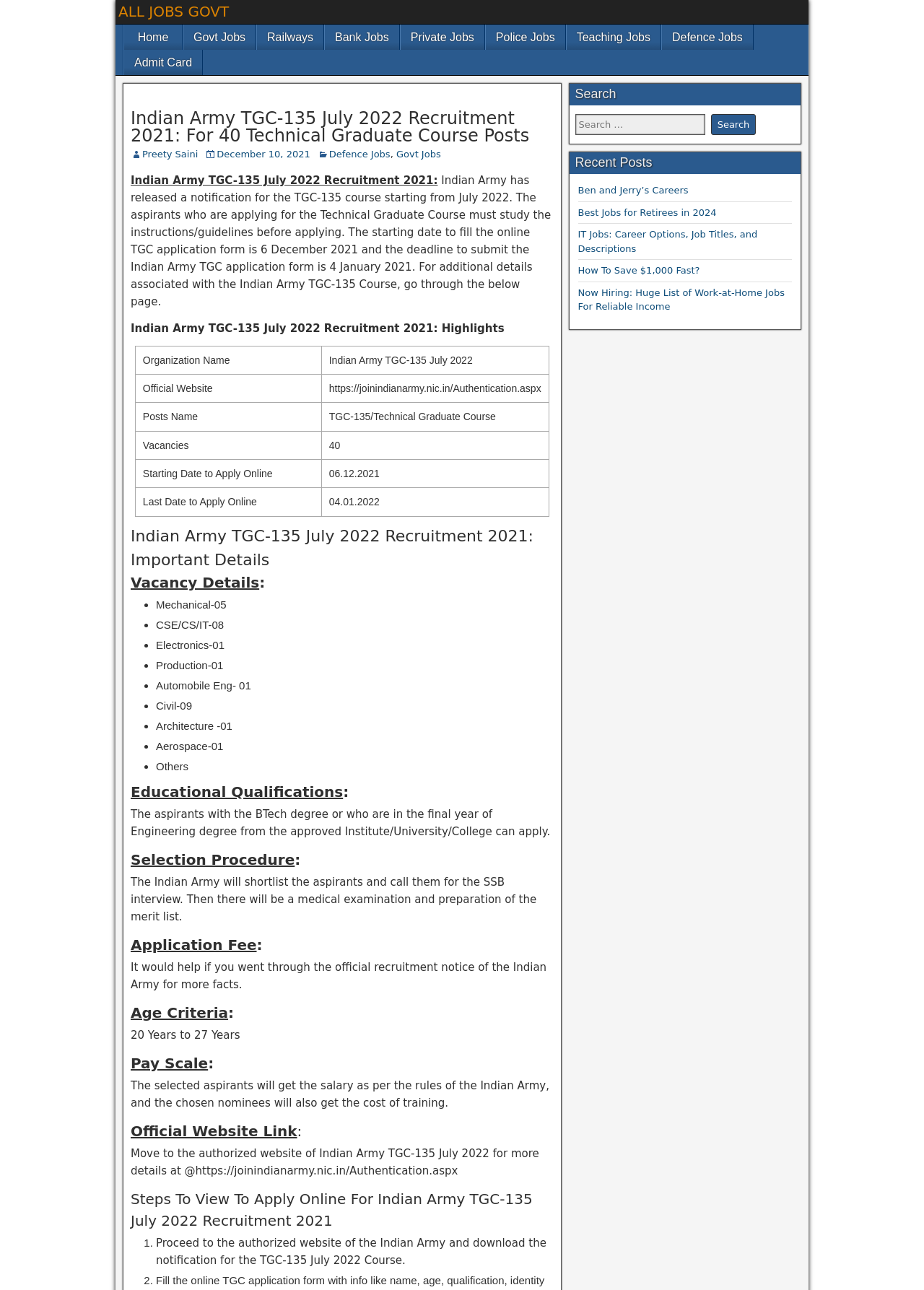Utilize the details in the image to give a detailed response to the question: What is the official website link for the Indian Army TGC-135 course?

The webpage provides a heading for the official website link, which is mentioned as https://joinindianarmy.nic.in/Authentication.aspx, and it is also mentioned in the table.